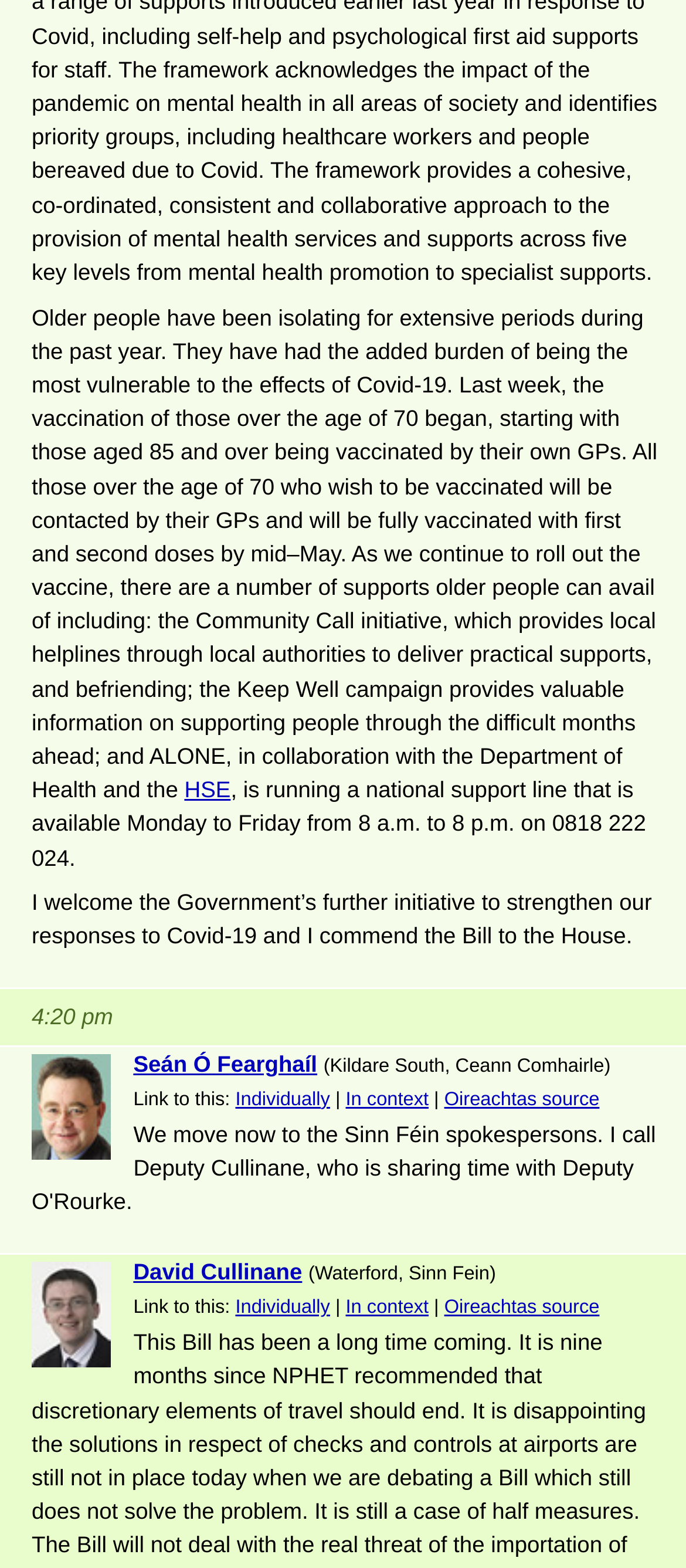Locate the bounding box coordinates of the clickable region necessary to complete the following instruction: "Call the national support line". Provide the coordinates in the format of four float numbers between 0 and 1, i.e., [left, top, right, bottom].

[0.046, 0.495, 0.942, 0.555]